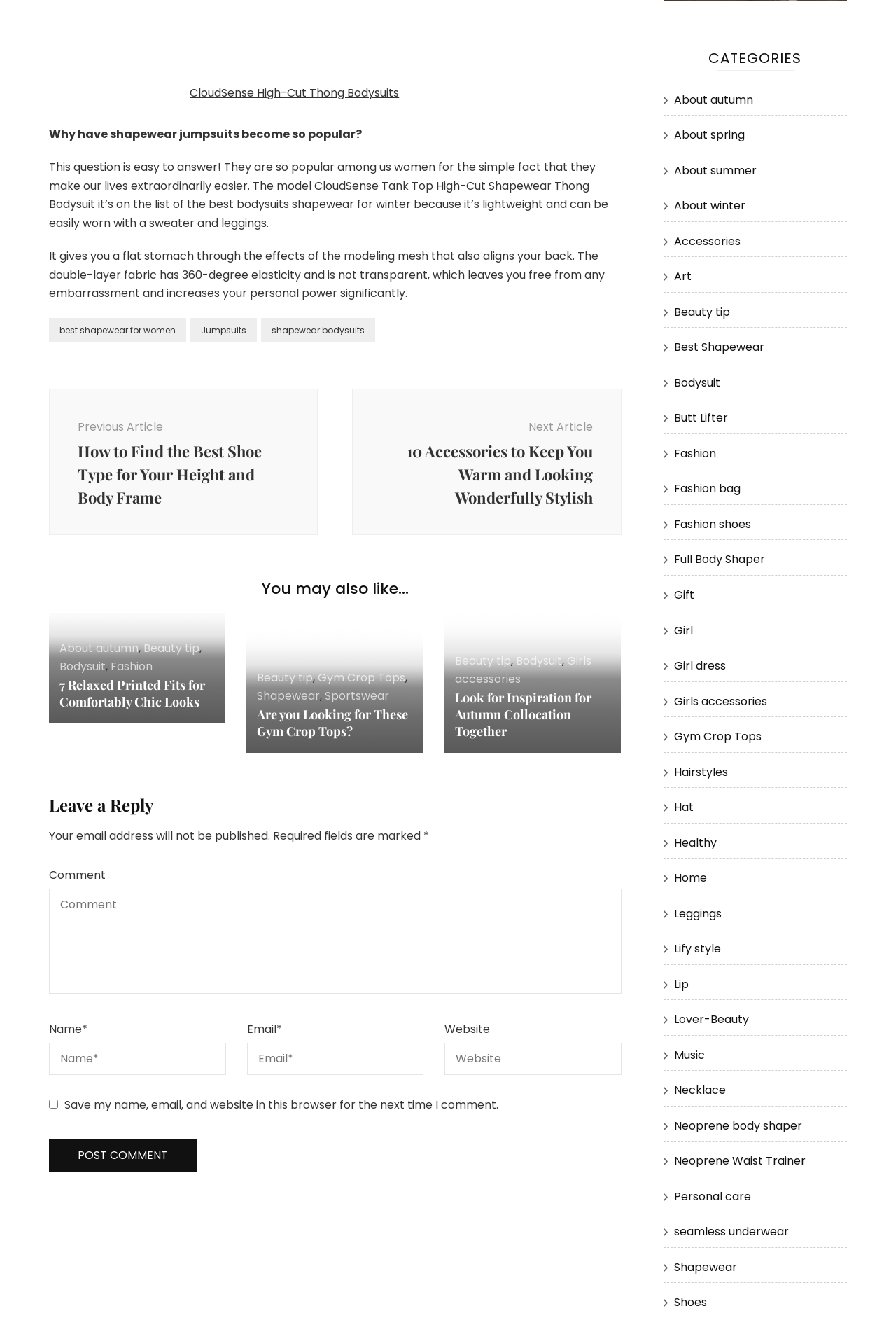Locate the bounding box coordinates of the element that should be clicked to fulfill the instruction: "Click on the link to learn more about the best bodysuits shapewear".

[0.233, 0.149, 0.395, 0.161]